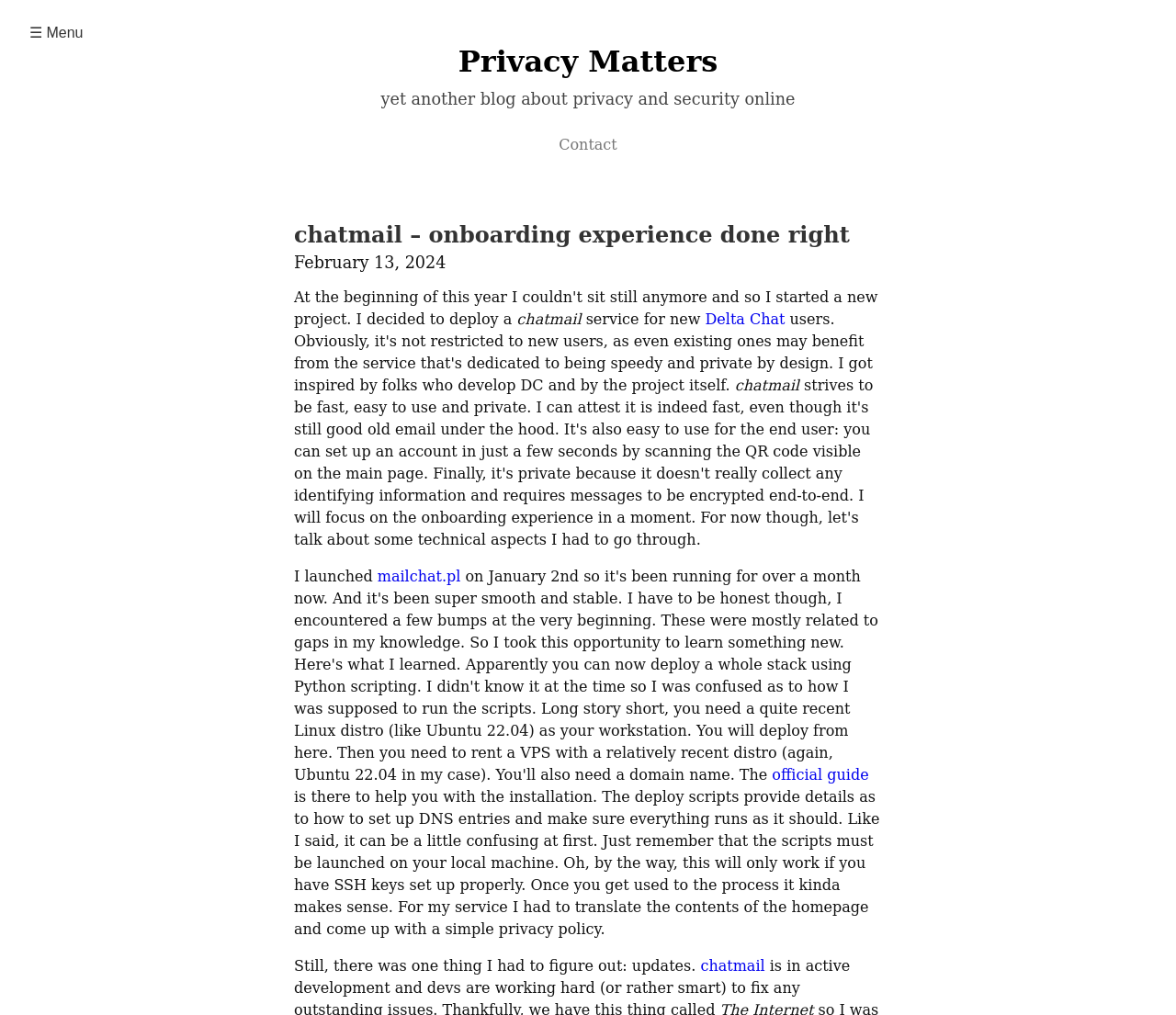Kindly determine the bounding box coordinates of the area that needs to be clicked to fulfill this instruction: "Learn more about Delta Chat".

[0.6, 0.306, 0.668, 0.323]